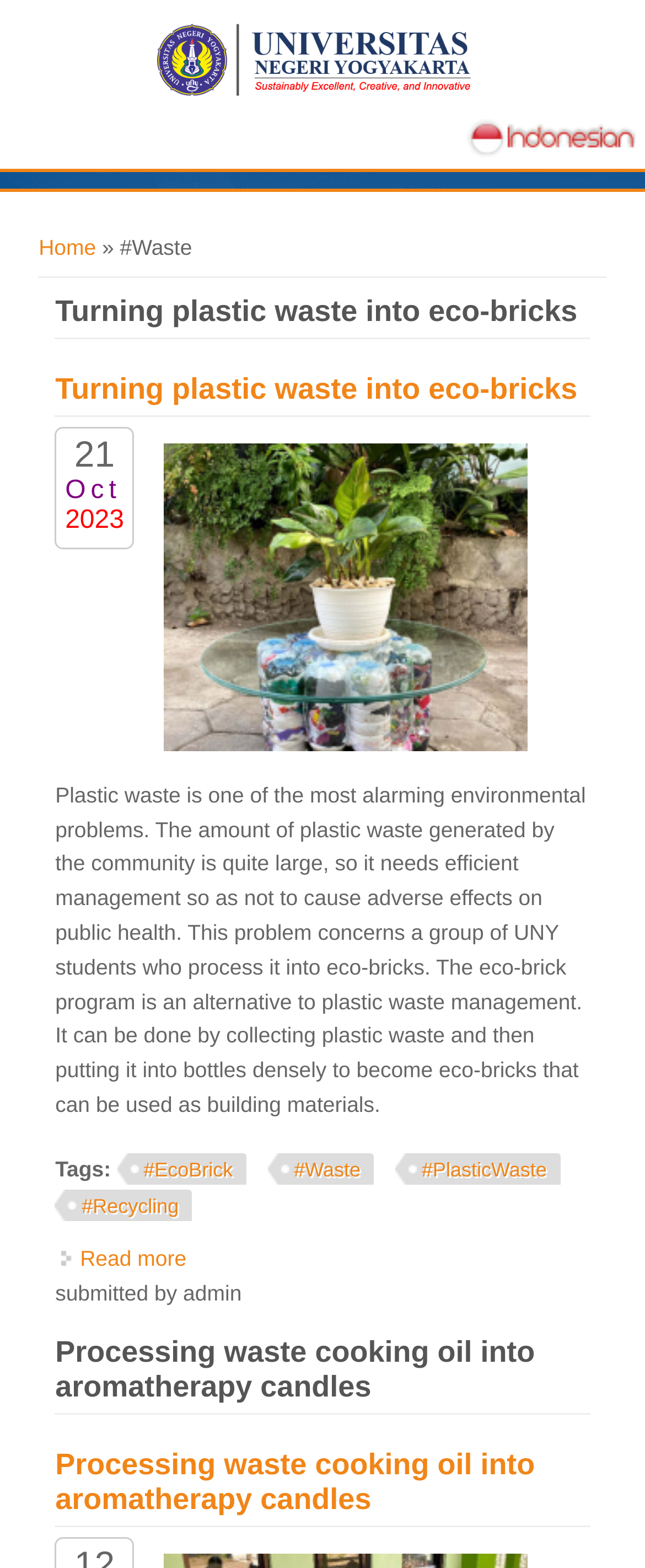Determine the bounding box coordinates of the section to be clicked to follow the instruction: "Click on the Home link". The coordinates should be given as four float numbers between 0 and 1, formatted as [left, top, right, bottom].

[0.244, 0.051, 0.756, 0.067]